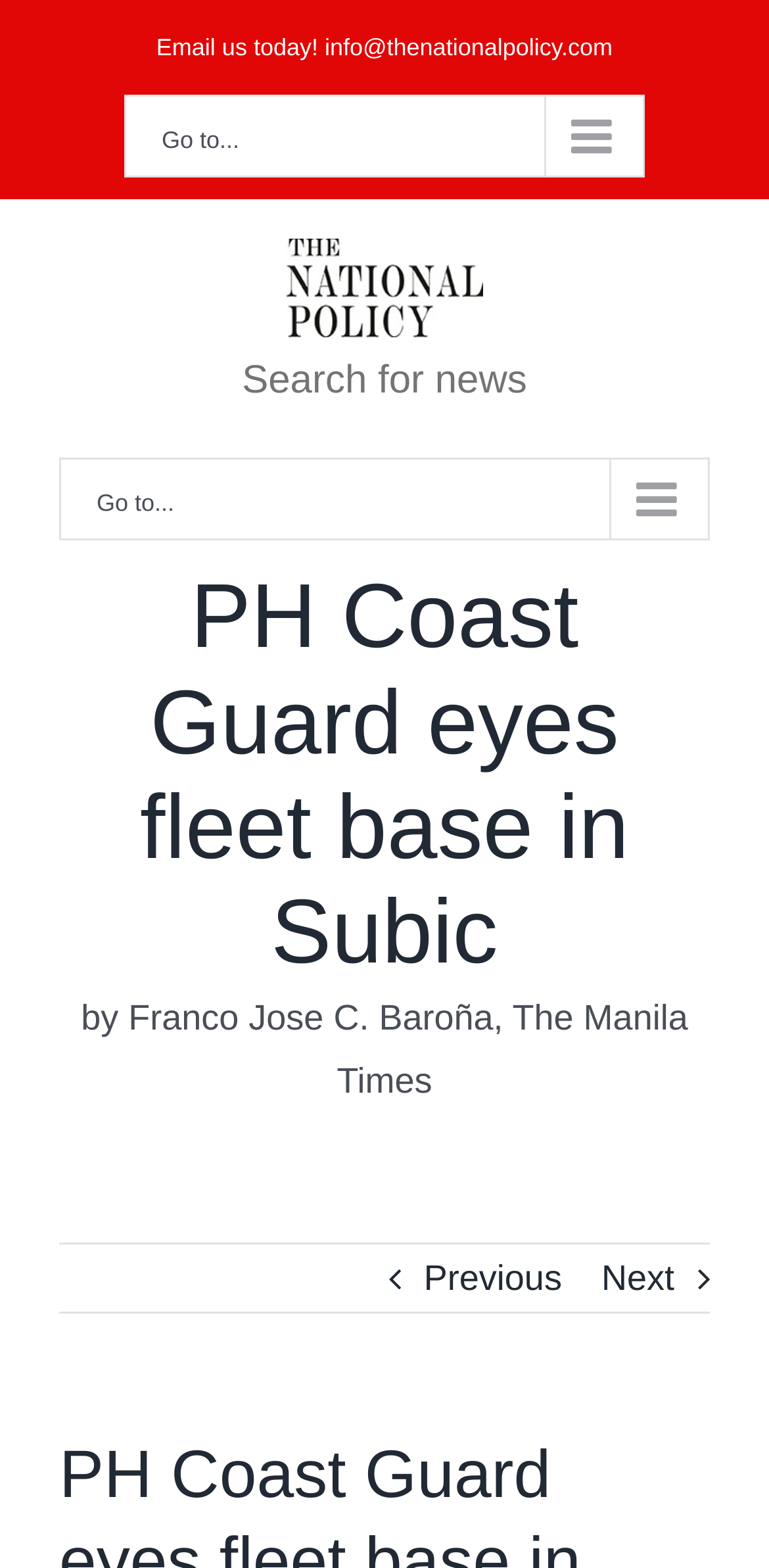Refer to the element description Go to... and identify the corresponding bounding box in the screenshot. Format the coordinates as (top-left x, top-left y, bottom-right x, bottom-right y) with values in the range of 0 to 1.

[0.077, 0.292, 0.923, 0.345]